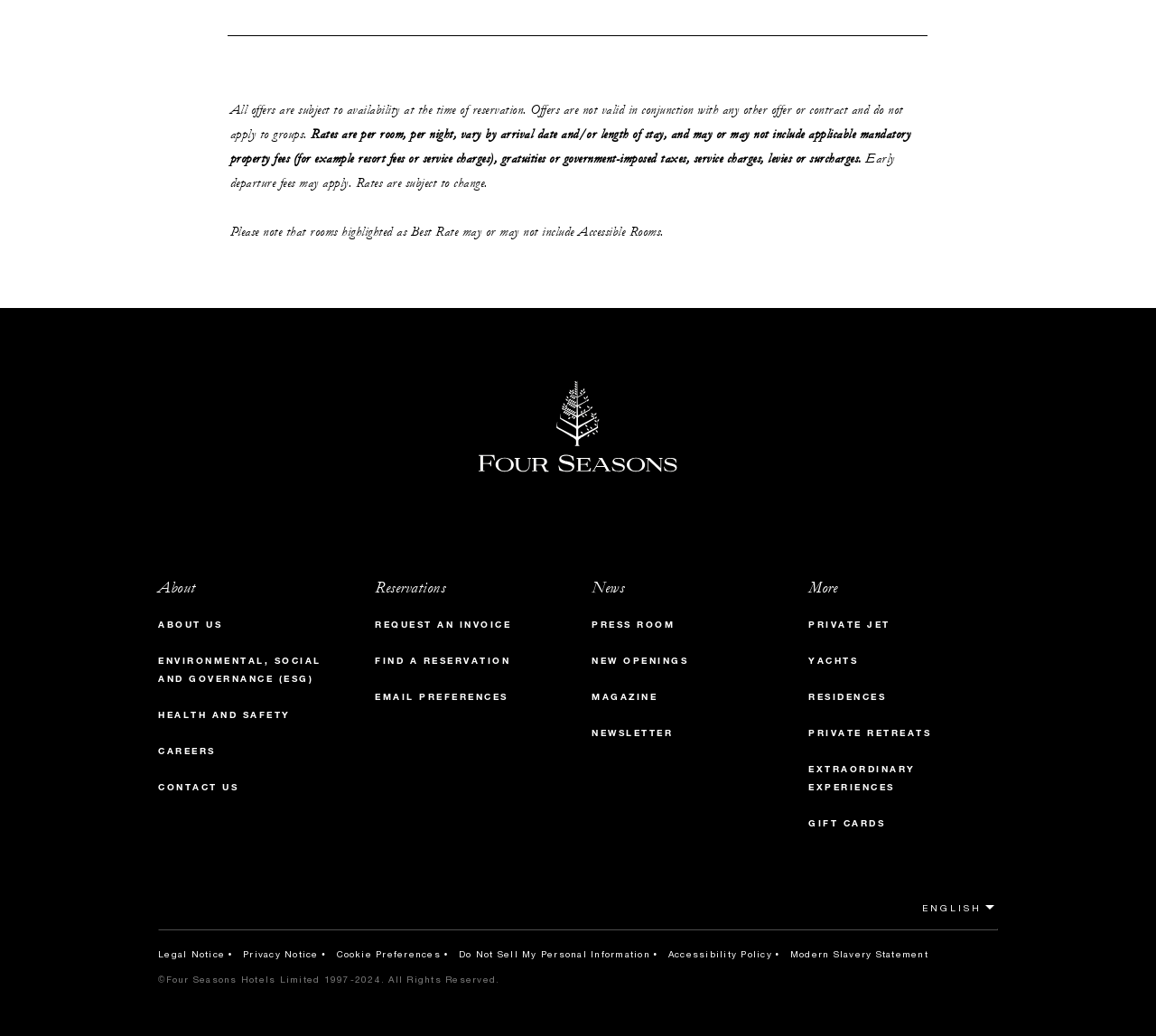Carefully examine the image and provide an in-depth answer to the question: What is the purpose of the 'About' section?

The 'About' section on the webpage contains links to 'ABOUT US', 'ENVIRONMENTAL, SOCIAL AND GOVERNANCE (ESG)', 'HEALTH AND SAFETY', 'CAREERS', and 'CONTACT US', which suggests that this section is intended to provide information about the company.